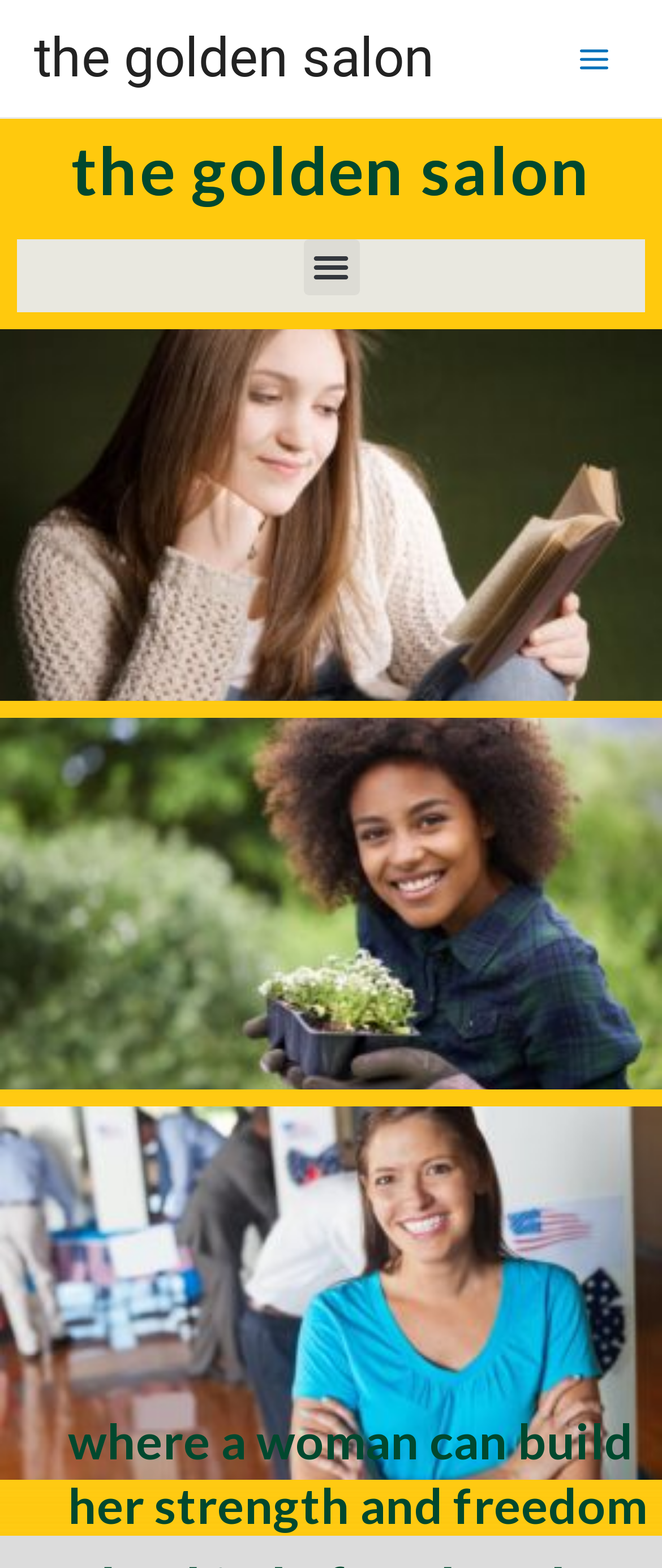Is the main menu expanded?
Using the visual information, reply with a single word or short phrase.

No